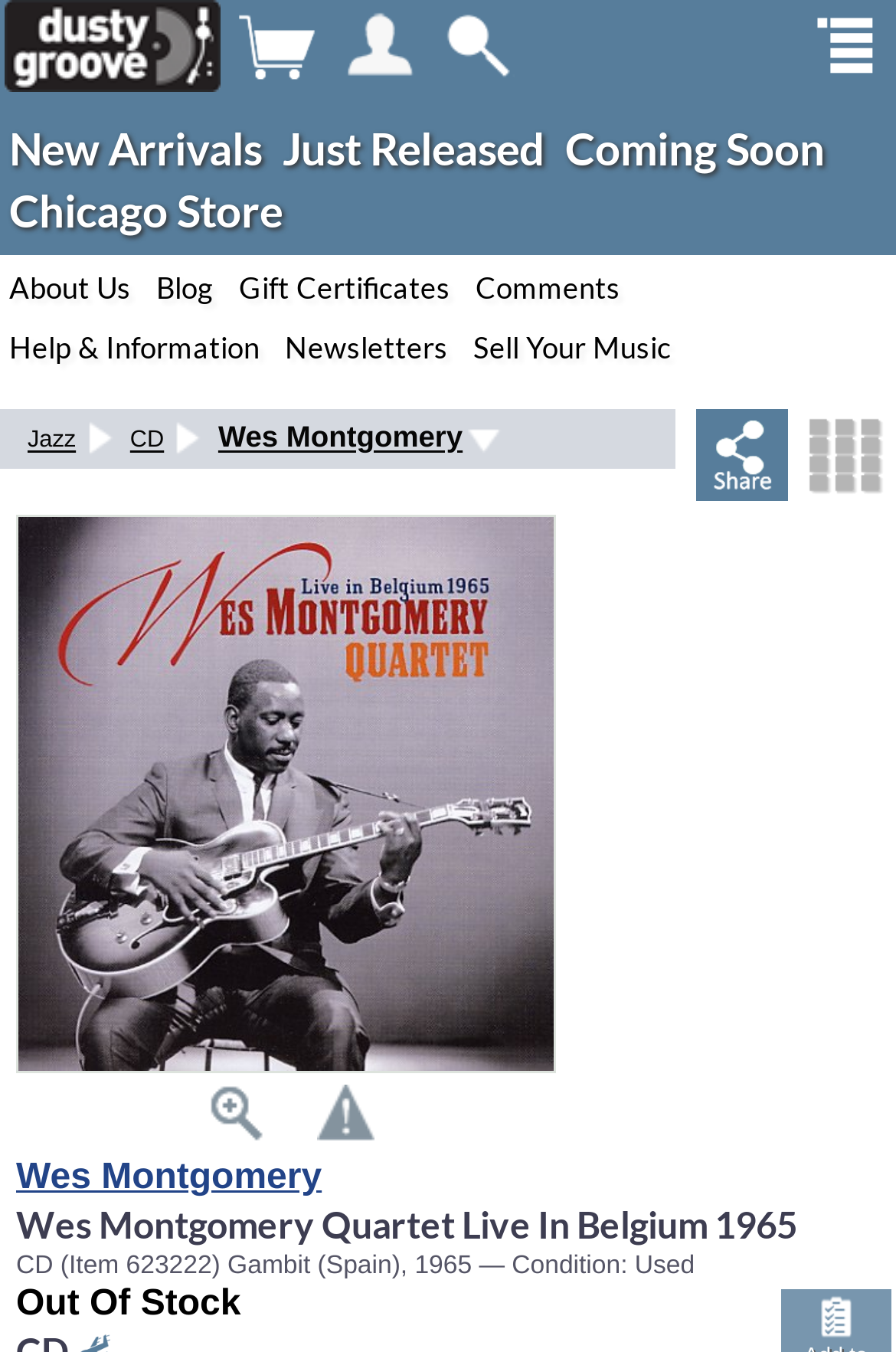Please specify the bounding box coordinates for the clickable region that will help you carry out the instruction: "Follow us on Twitter".

None